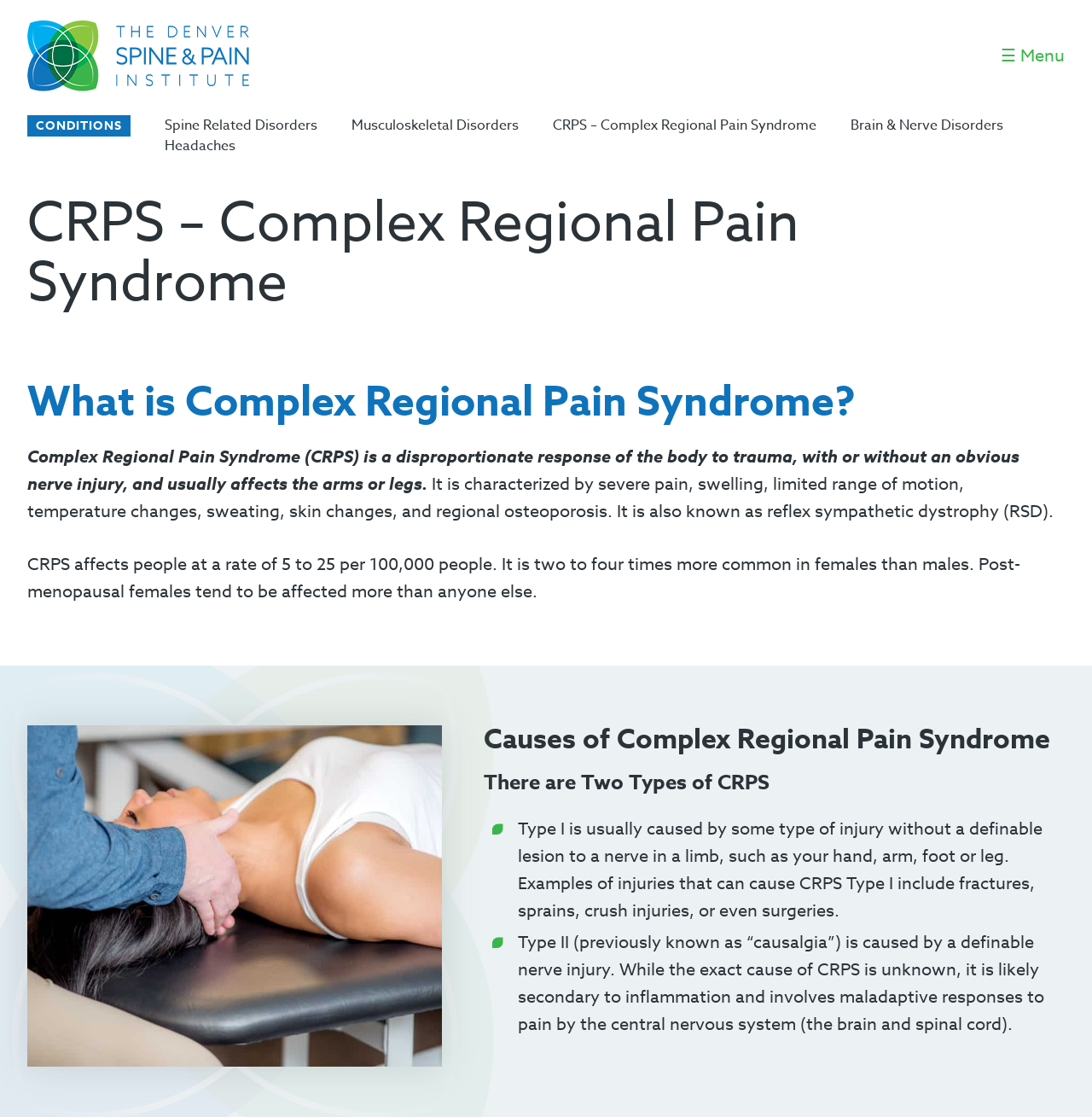Show me the bounding box coordinates of the clickable region to achieve the task as per the instruction: "Learn about Type I of CRPS".

[0.474, 0.731, 0.955, 0.827]